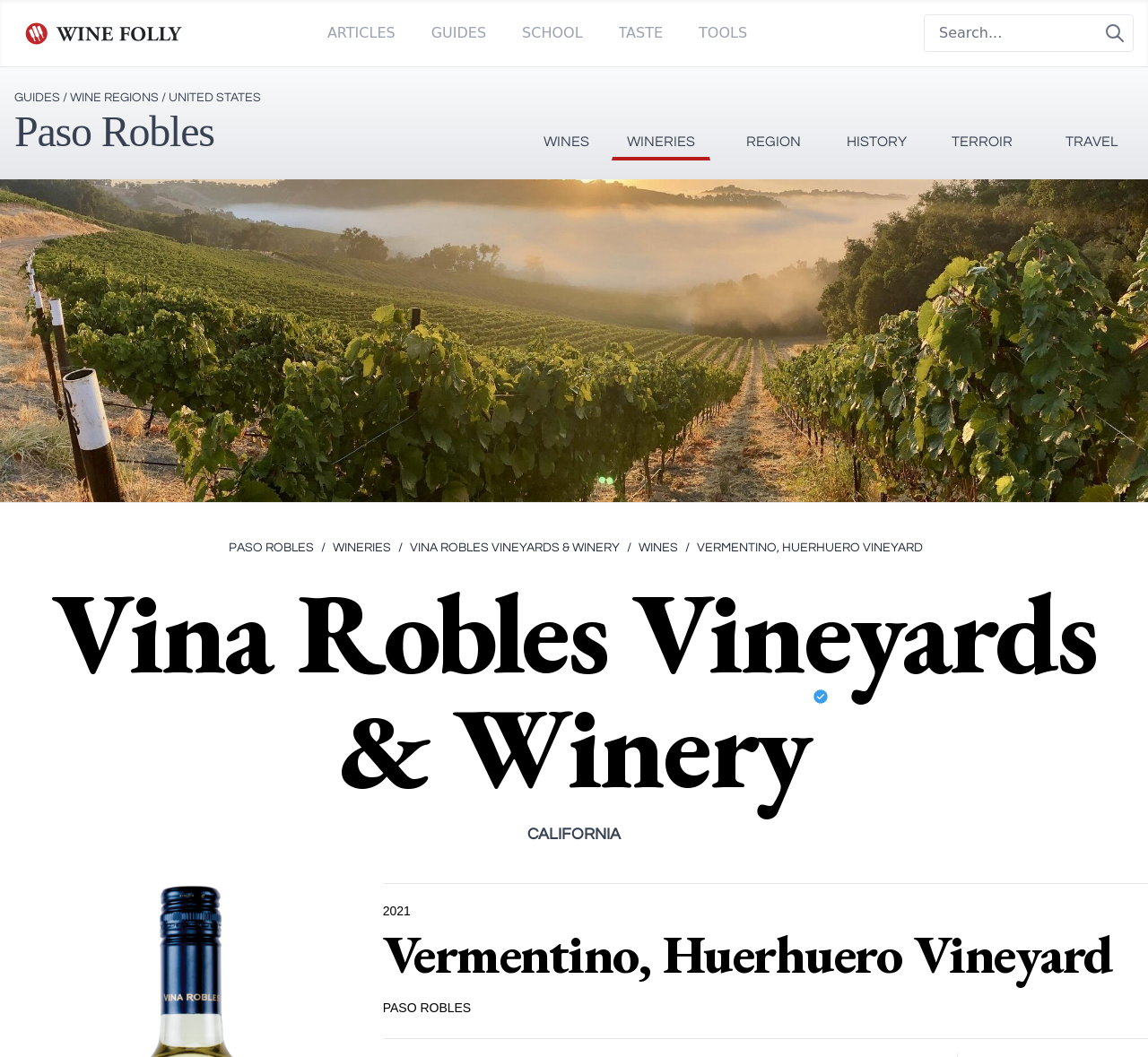Determine the bounding box coordinates of the UI element that matches the following description: "/Vermentino, Huerhuero Vineyard". The coordinates should be four float numbers between 0 and 1 in the format [left, top, right, bottom].

[0.597, 0.51, 0.804, 0.527]